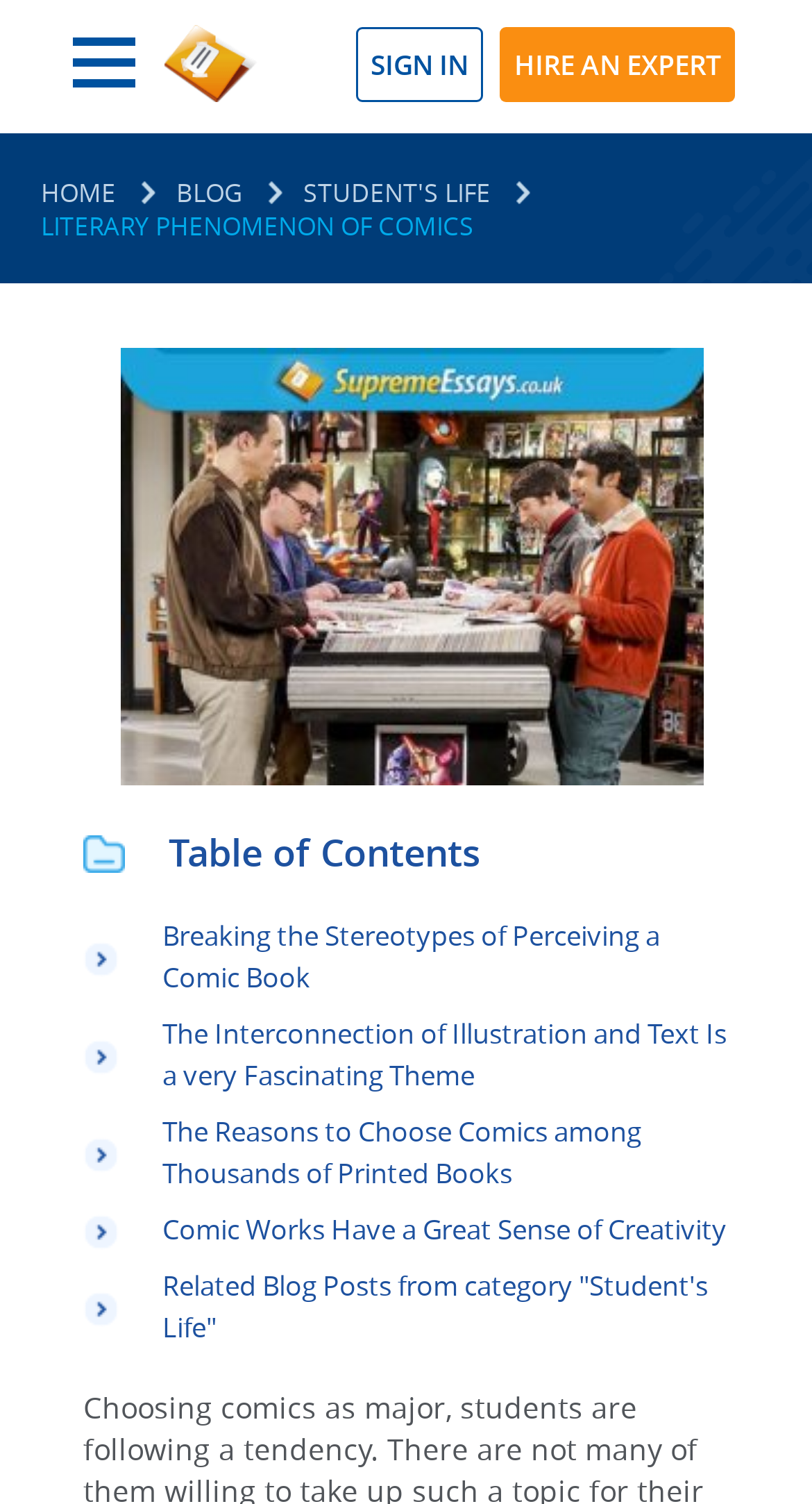Look at the image and write a detailed answer to the question: 
How many links are in the navigation menu?

I counted the number of links in the navigation menu, which are 'HOME', 'BLOG', 'STUDENT'S LIFE', and 'SIGN IN', and found that there are 4 links.